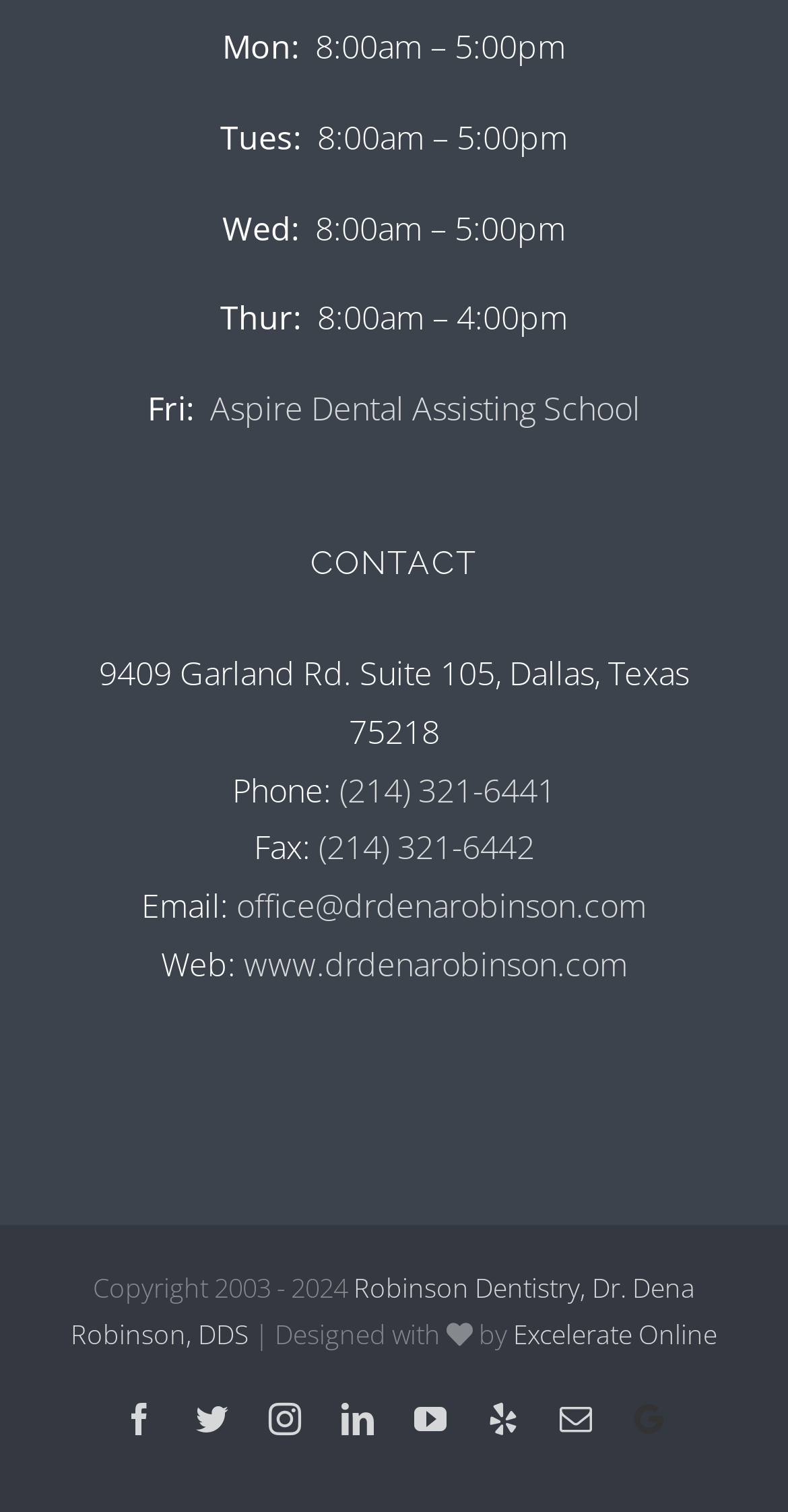Determine the bounding box coordinates for the clickable element required to fulfill the instruction: "browse the Technology link". Provide the coordinates as four float numbers between 0 and 1, i.e., [left, top, right, bottom].

None